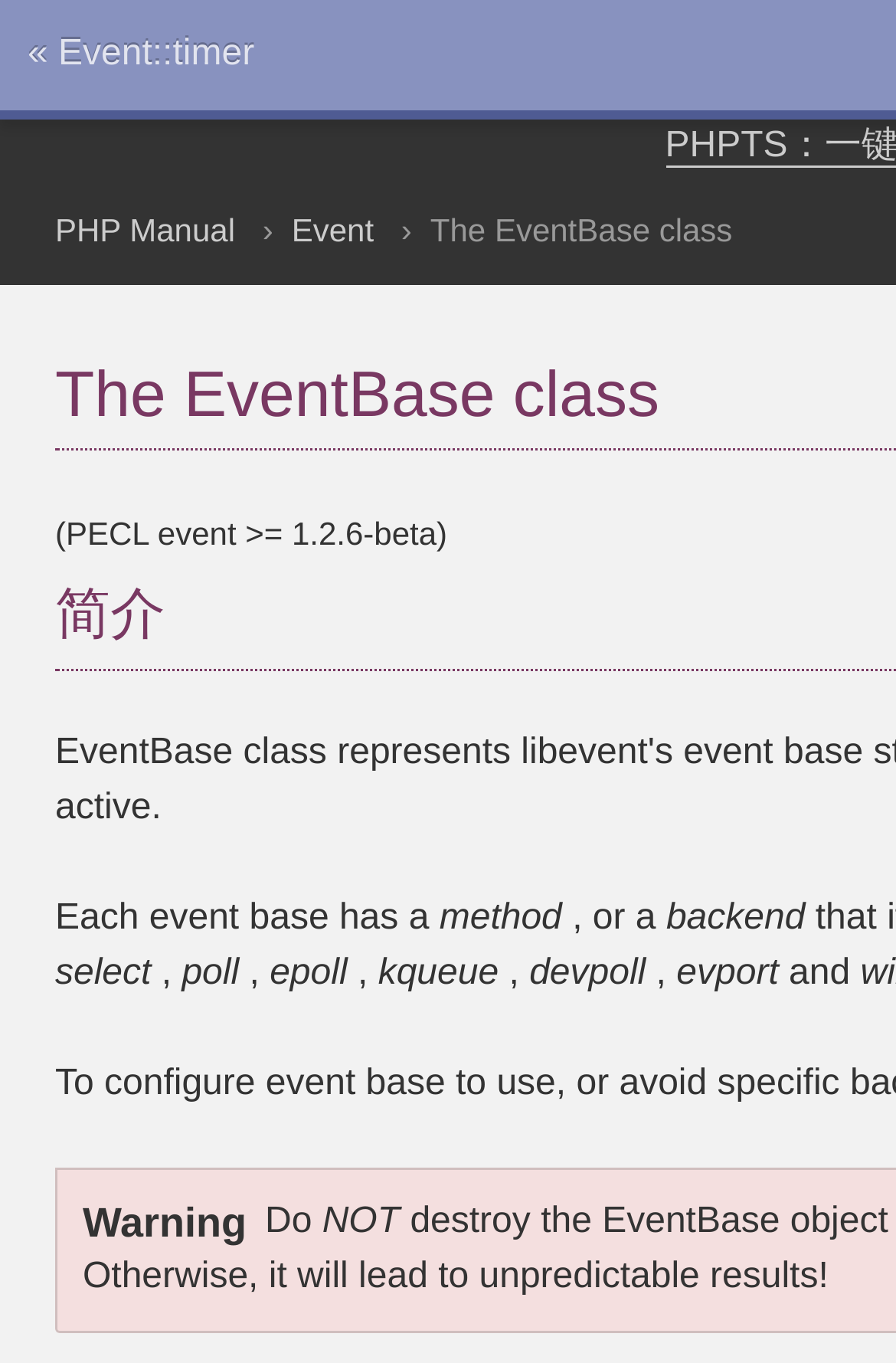Find the bounding box coordinates corresponding to the UI element with the description: "Event". The coordinates should be formatted as [left, top, right, bottom], with values as floats between 0 and 1.

[0.325, 0.155, 0.417, 0.182]